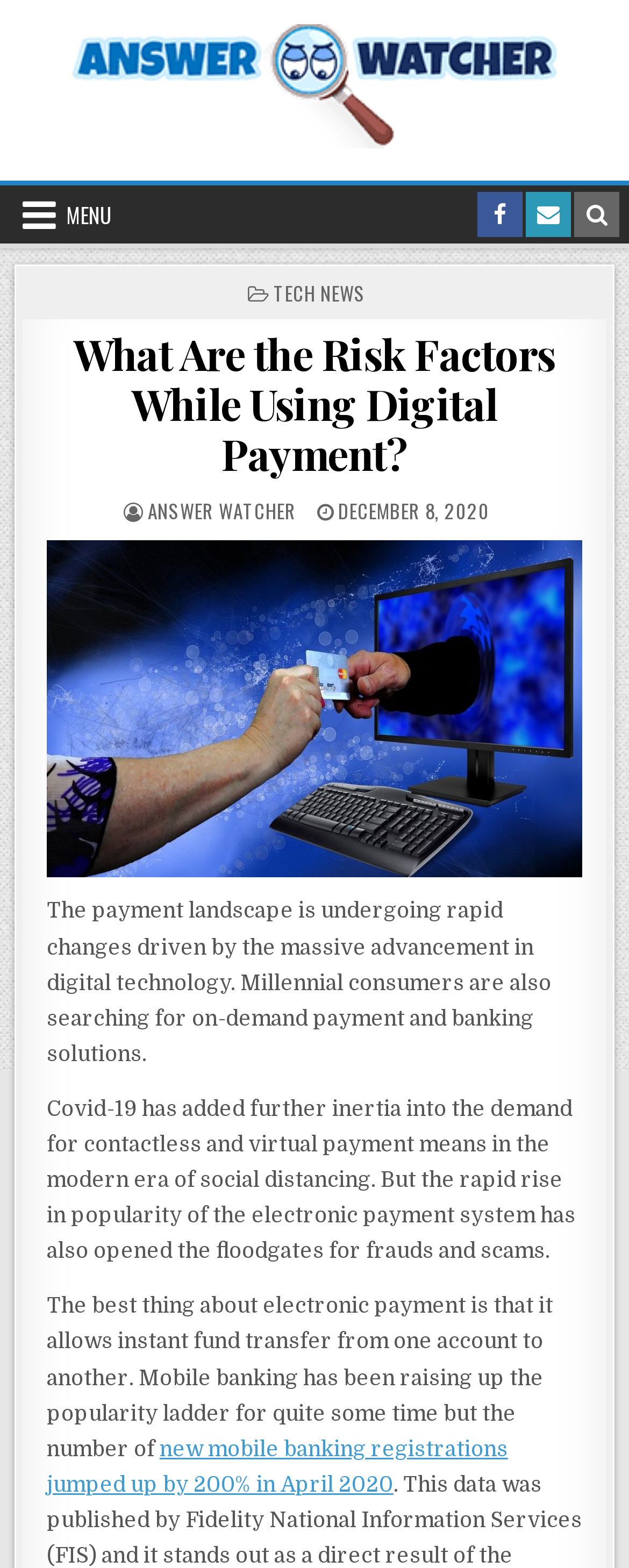Identify and extract the main heading from the webpage.

What Are the Risk Factors While Using Digital Payment?